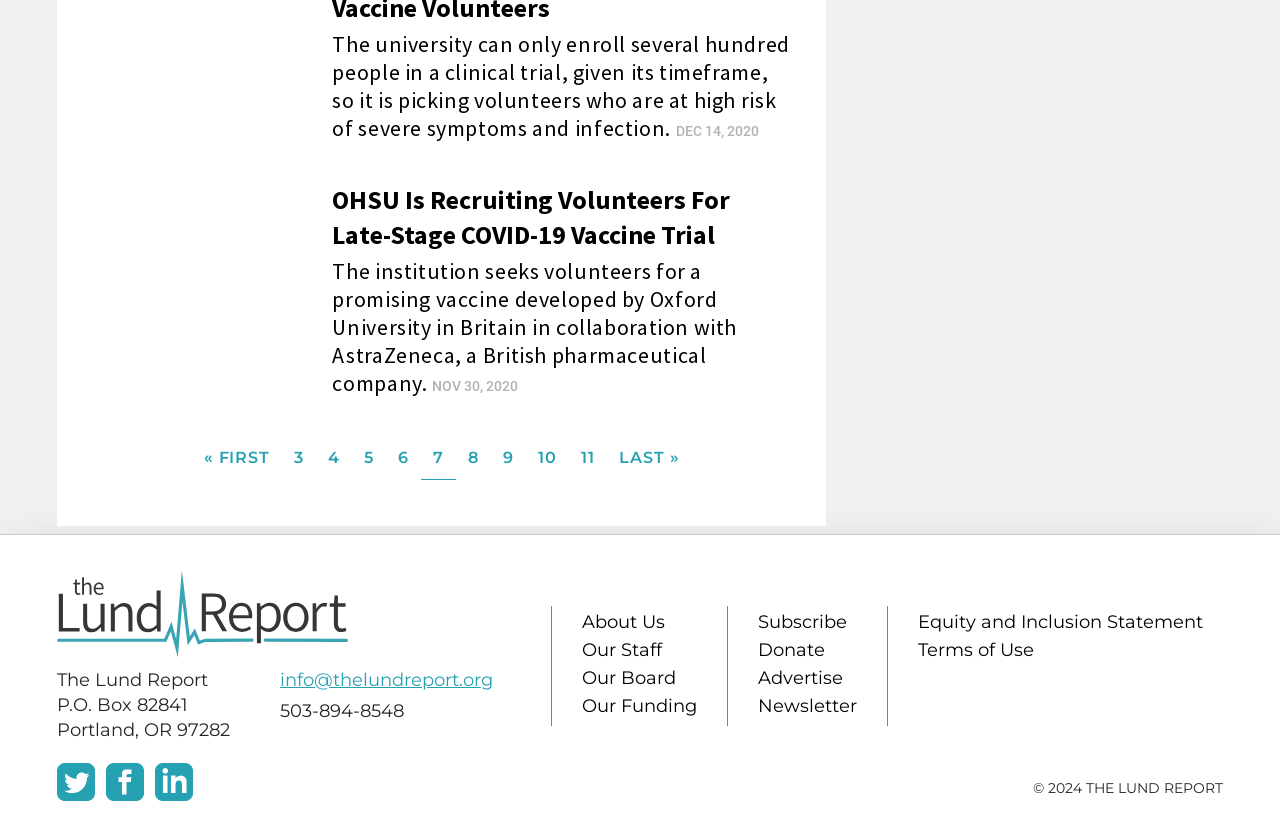Provide the bounding box coordinates of the HTML element described by the text: "Current page 7". The coordinates should be in the format [left, top, right, bottom] with values between 0 and 1.

[0.329, 0.525, 0.356, 0.577]